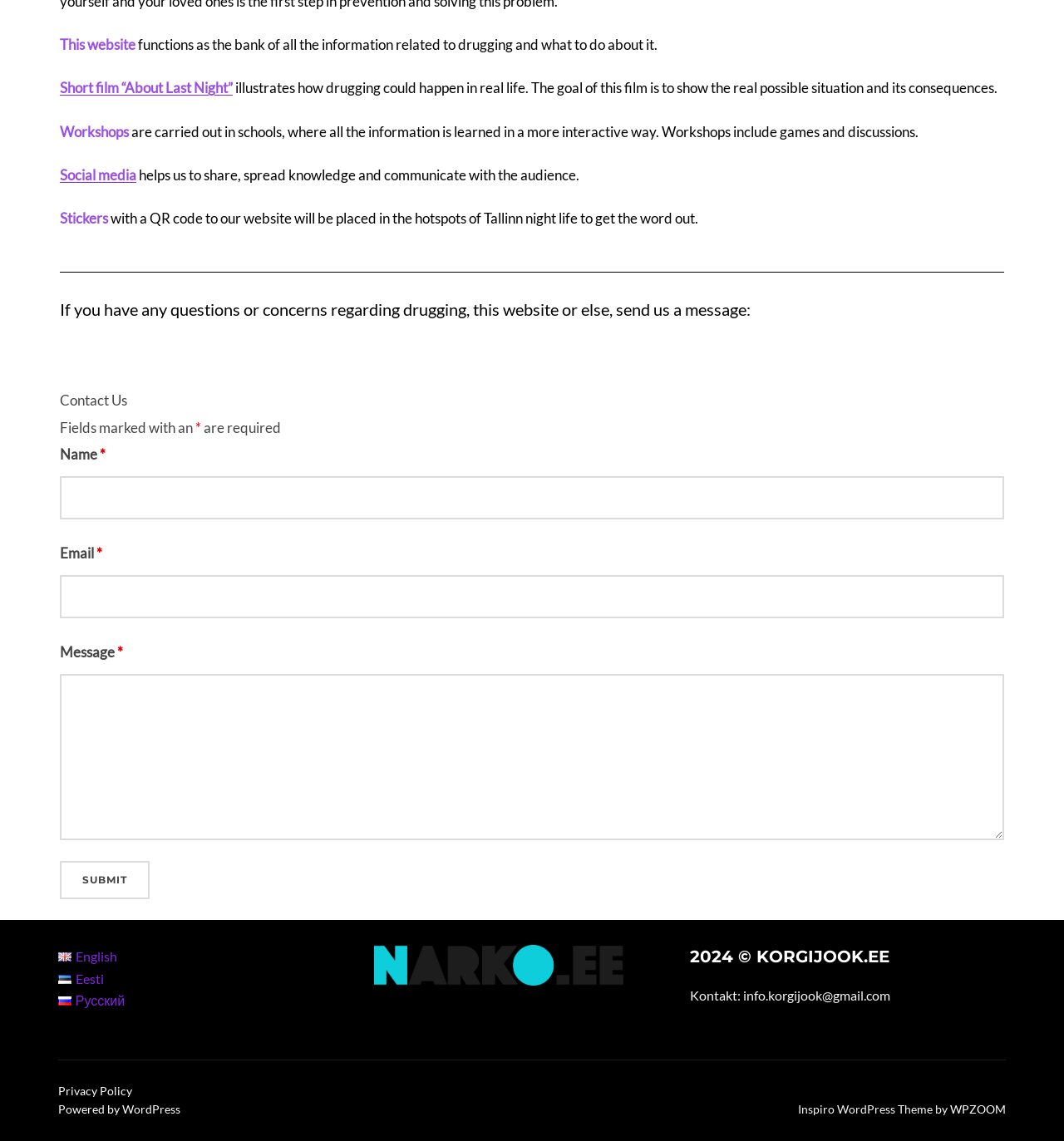What is the purpose of the stickers with a QR code?
Refer to the image and give a detailed answer to the query.

The webpage mentions that stickers with a QR code to the website will be placed in the hotspots of Tallinn night life to get the word out, implying that the purpose of these stickers is to spread awareness and promote the website.